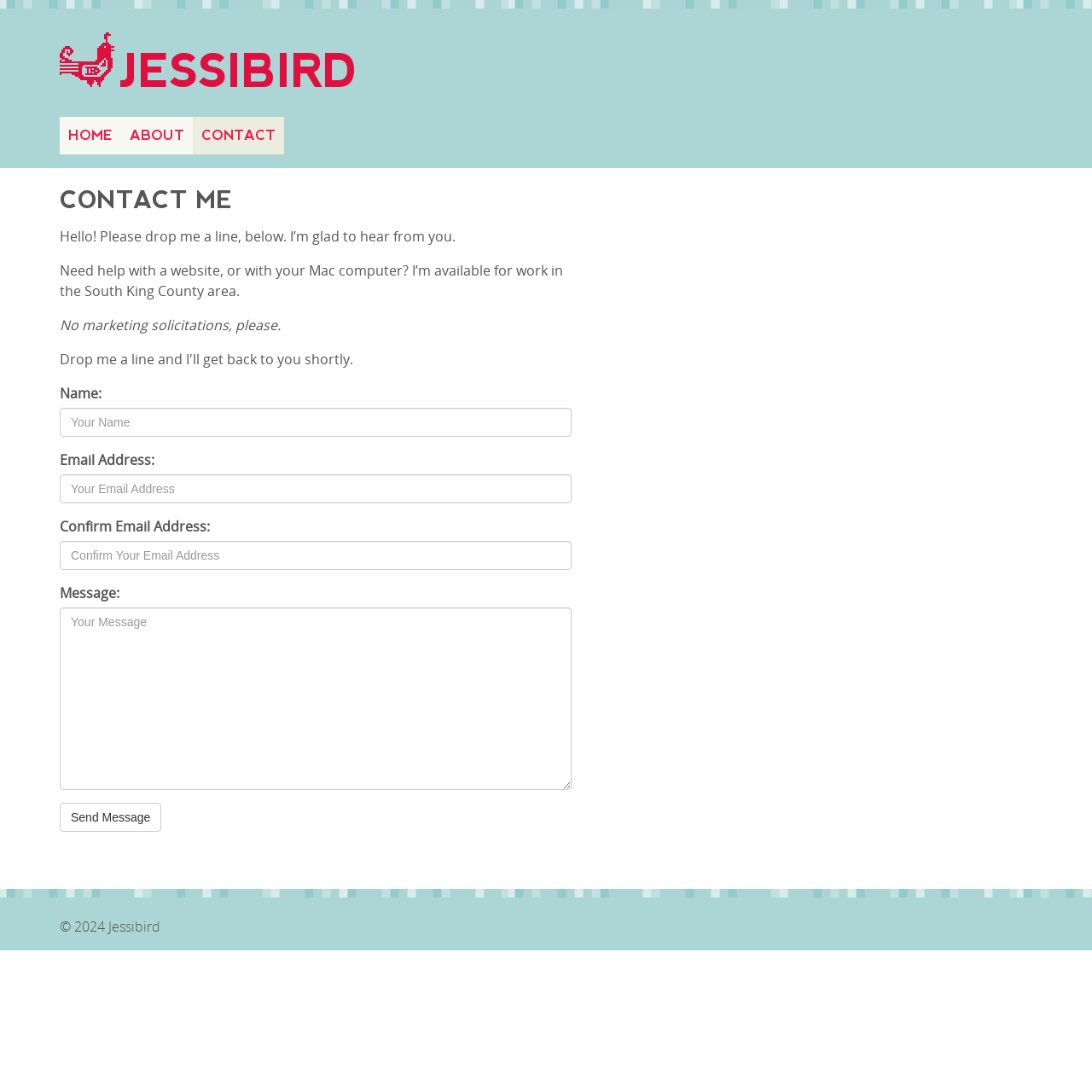Locate the bounding box coordinates of the area to click to fulfill this instruction: "click the JESSIBIRD link". The bounding box should be presented as four float numbers between 0 and 1, in the order [left, top, right, bottom].

[0.055, 0.041, 0.328, 0.089]